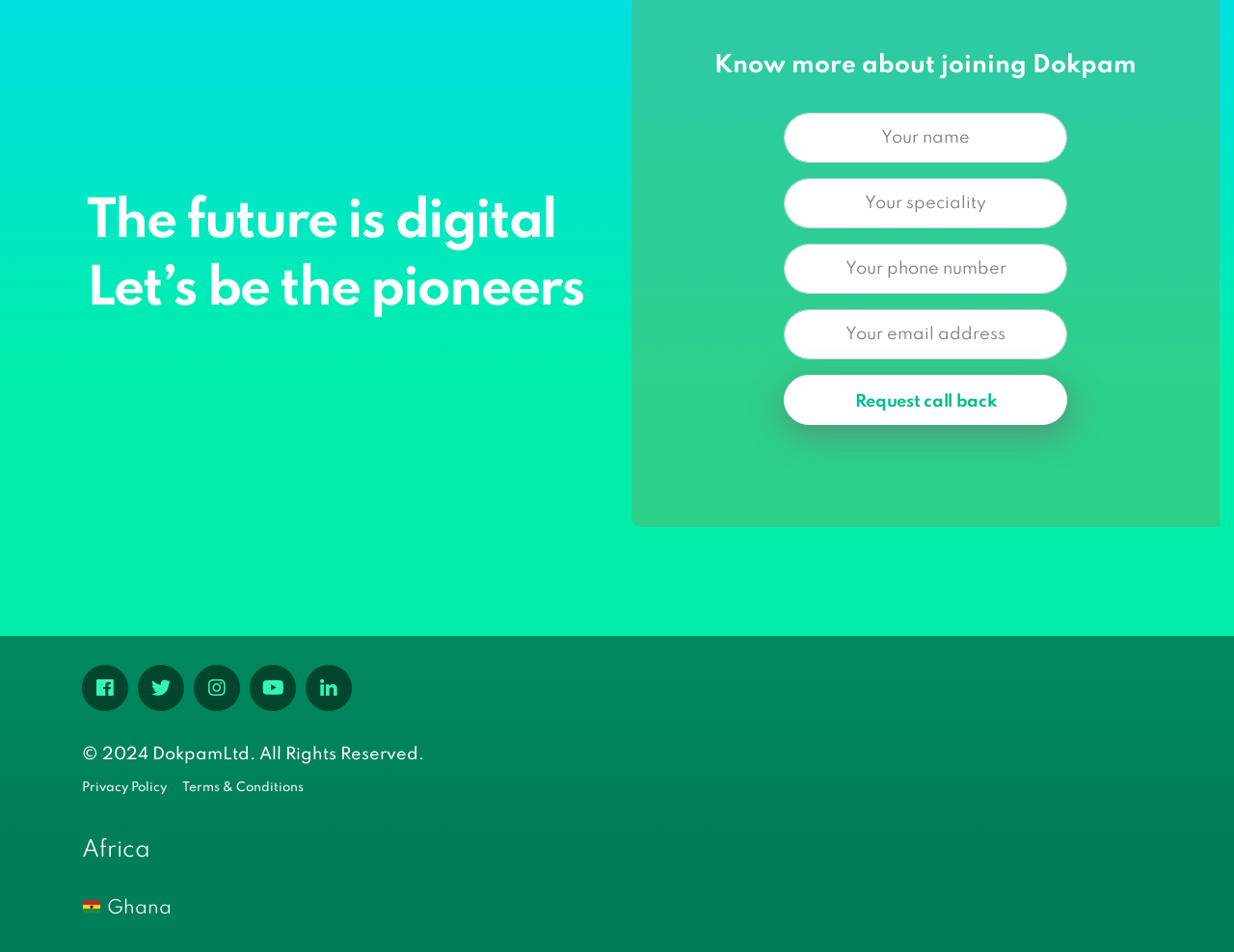Could you please study the image and provide a detailed answer to the question:
How many countries are listed?

I found the link element '🇬🇭 Ghana' which represents a country, and there is only one such element, indicating that only one country is listed.